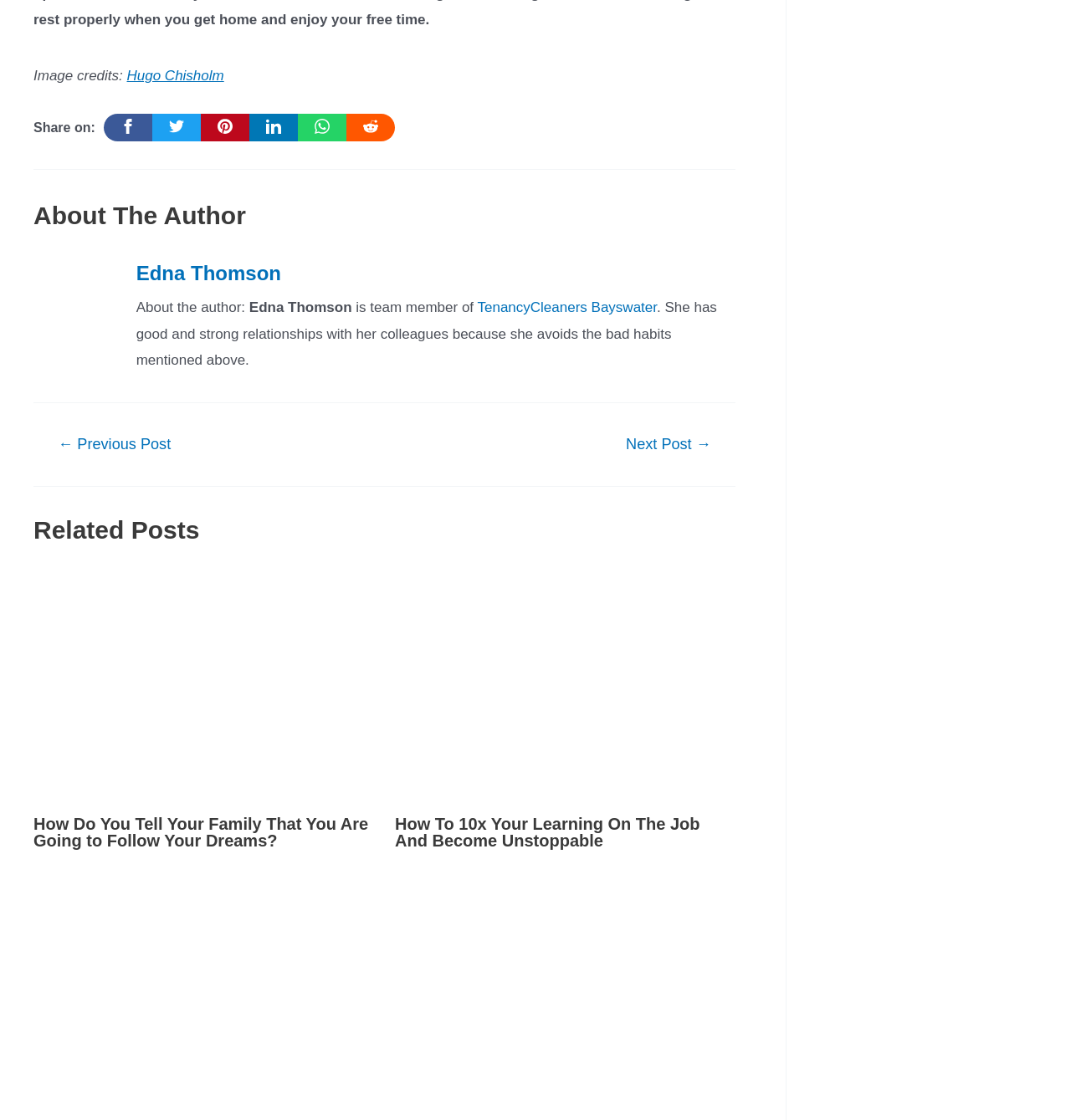Specify the bounding box coordinates of the element's area that should be clicked to execute the given instruction: "Learn about breaking bad habits at work". The coordinates should be four float numbers between 0 and 1, i.e., [left, top, right, bottom].

[0.369, 0.882, 0.687, 0.897]